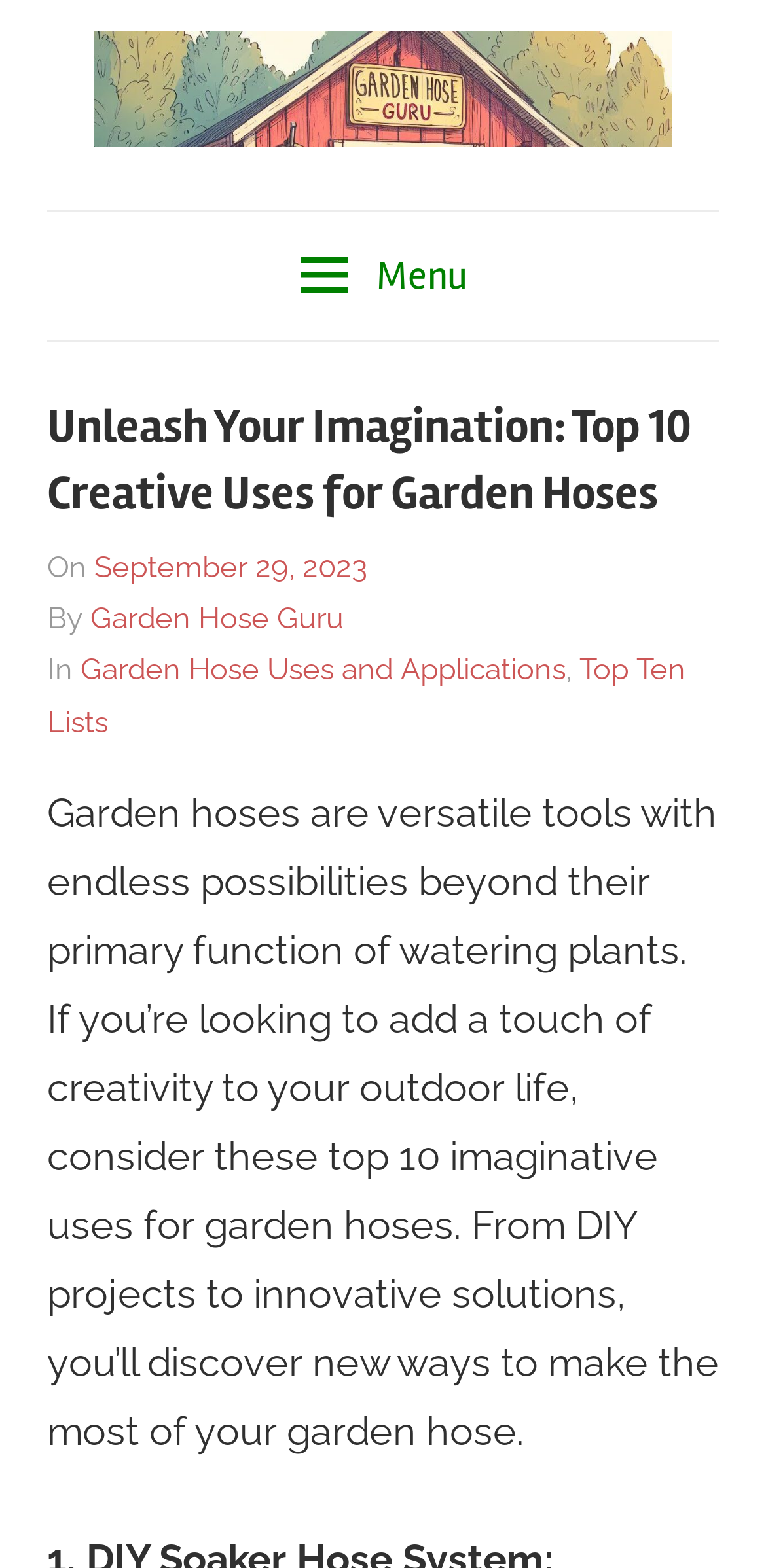What is the date of the article?
Answer briefly with a single word or phrase based on the image.

September 29, 2023